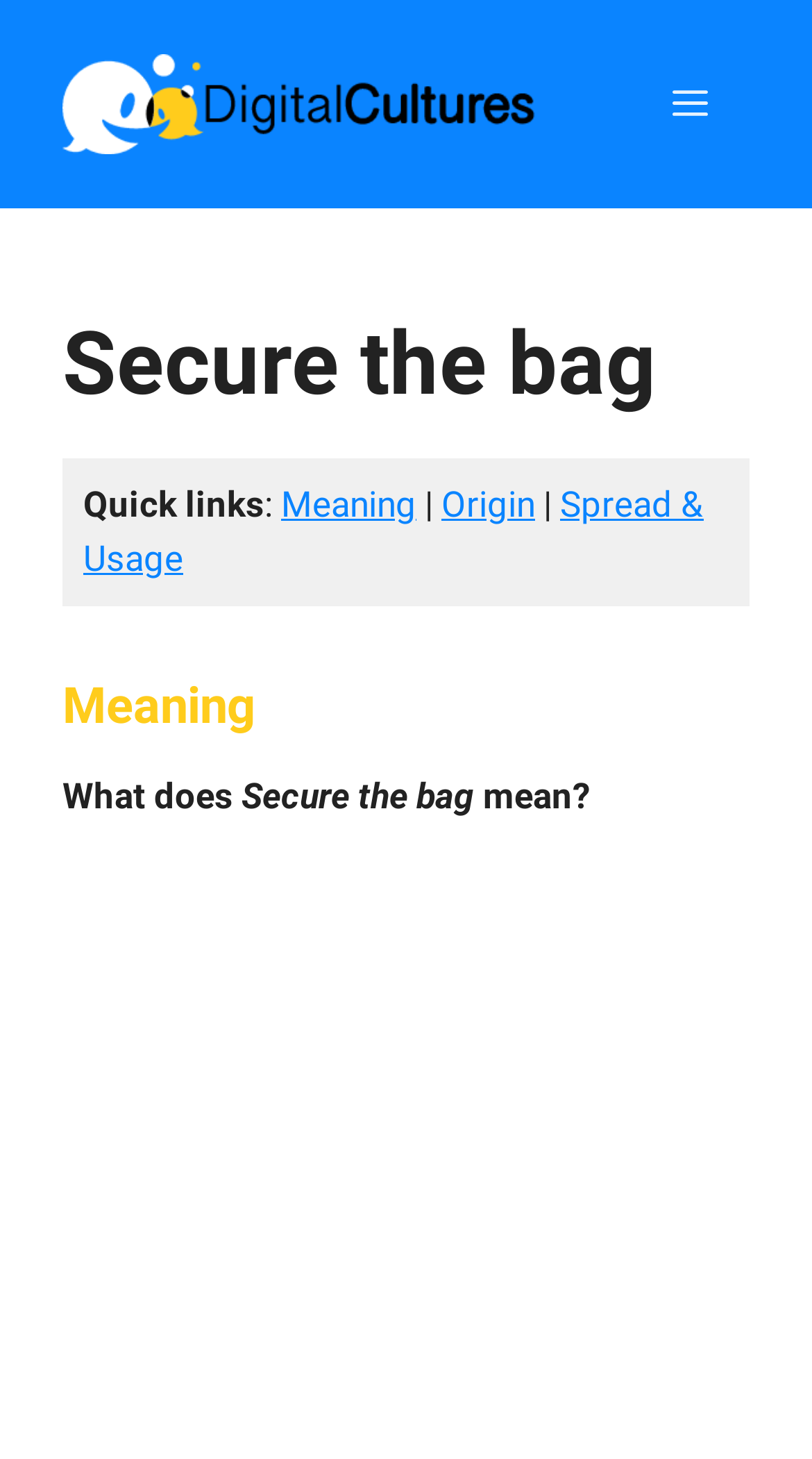Please give a short response to the question using one word or a phrase:
What is the name of the website?

DigitalCultures